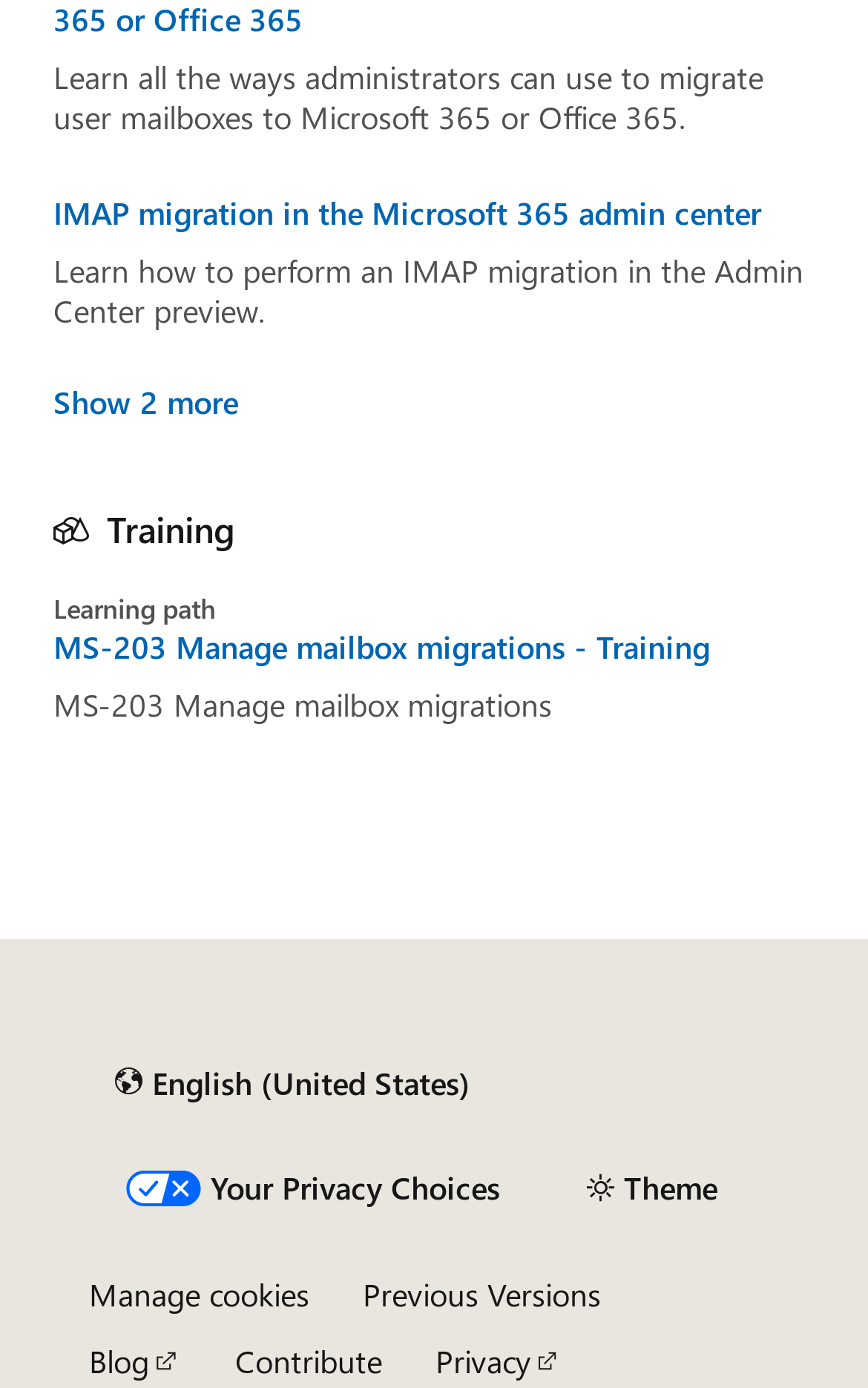Give the bounding box coordinates for this UI element: "Show 2 more". The coordinates should be four float numbers between 0 and 1, arranged as [left, top, right, bottom].

[0.062, 0.278, 0.274, 0.303]